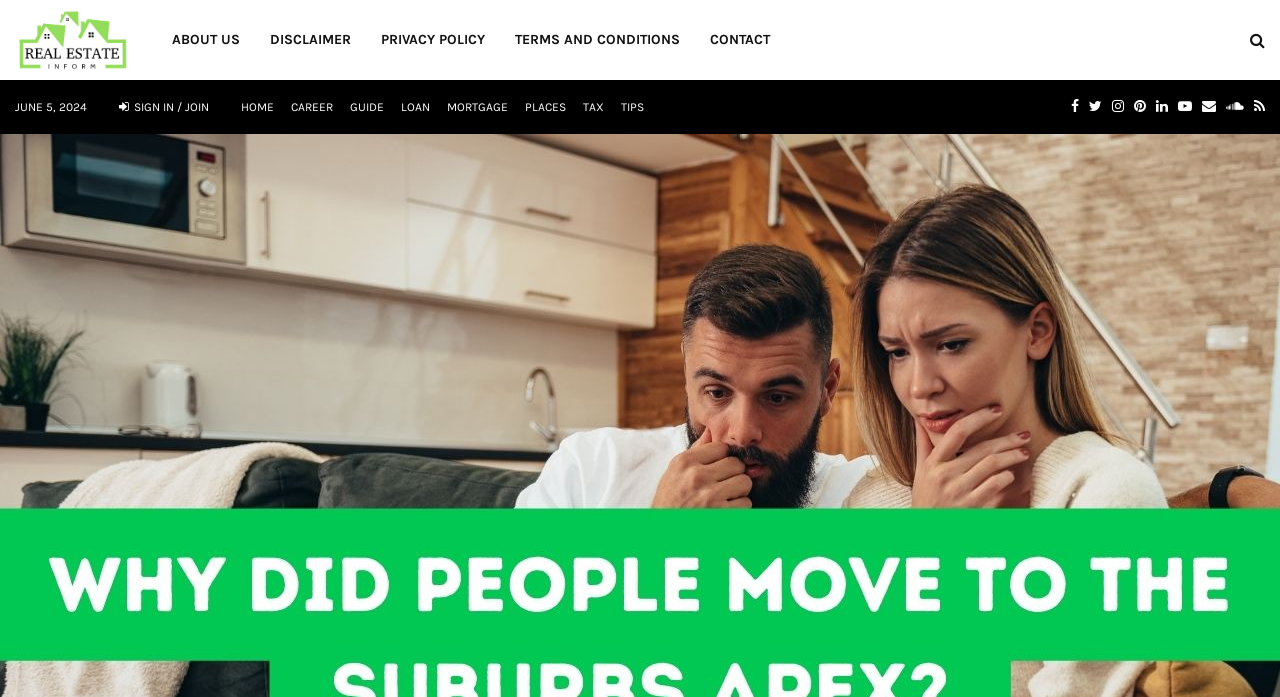Please provide the bounding box coordinate of the region that matches the element description: Sign in / Join. Coordinates should be in the format (top-left x, top-left y, bottom-right x, bottom-right y) and all values should be between 0 and 1.

[0.093, 0.132, 0.163, 0.175]